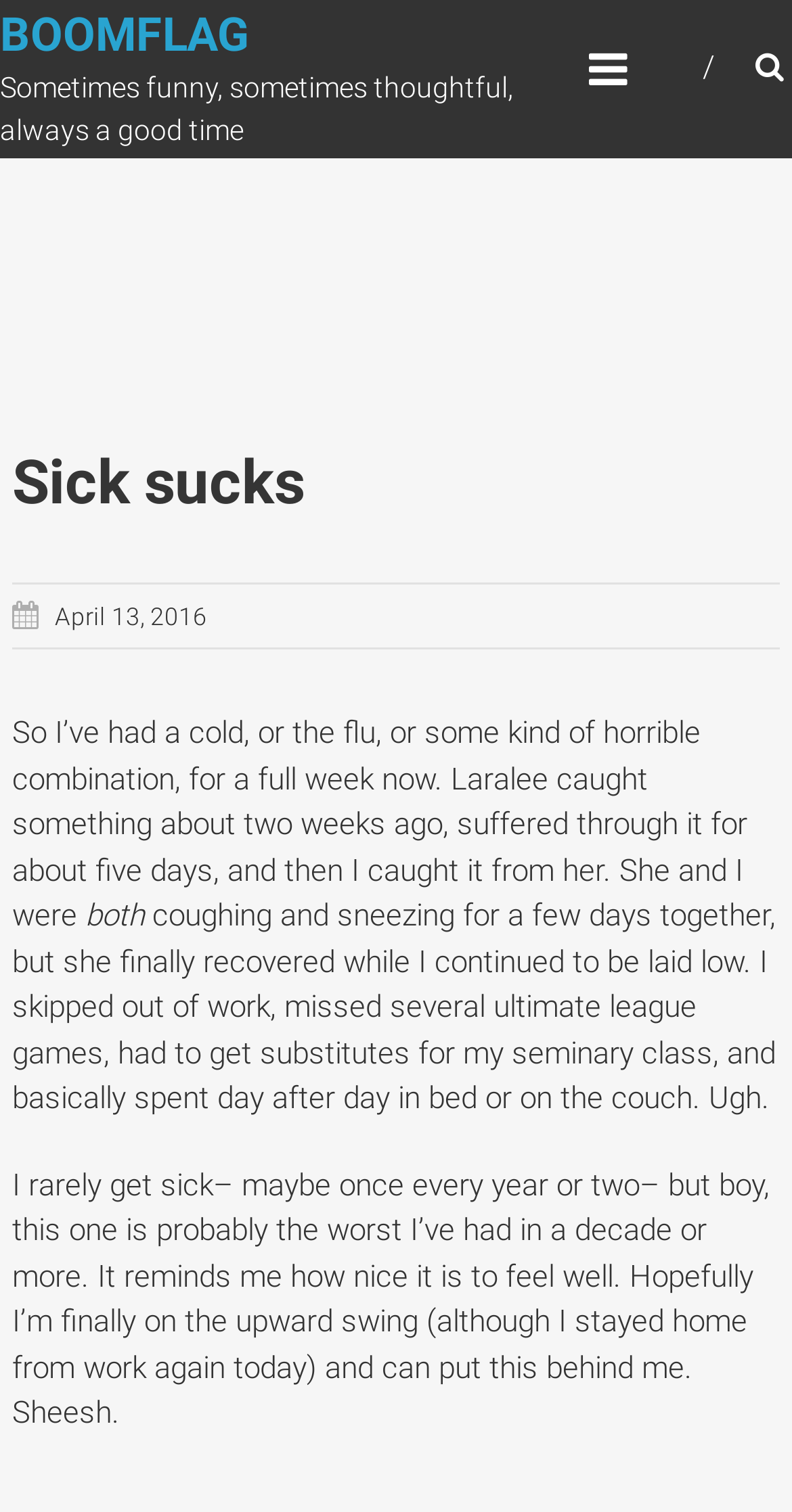Provide an in-depth caption for the elements present on the webpage.

The webpage appears to be a personal blog or journal entry. At the top, there is a large heading "BOOMFLAG" which is also a link. Below this heading, there is a brief description "Sometimes funny, sometimes thoughtful, always a good time". 

The main content of the webpage is an image with a heading "Sick sucks" overlaid on top of it. The image takes up most of the top section of the page. 

Below the image, there is a link to a specific date "April 13, 2016", which is accompanied by a timestamp. The main text of the blog post begins here, describing the author's experience of being sick for a week, catching a cold or flu from someone named Laralee, and the misery of being bedridden. The text is divided into four paragraphs, with the author expressing their frustration and relief at finally feeling better.